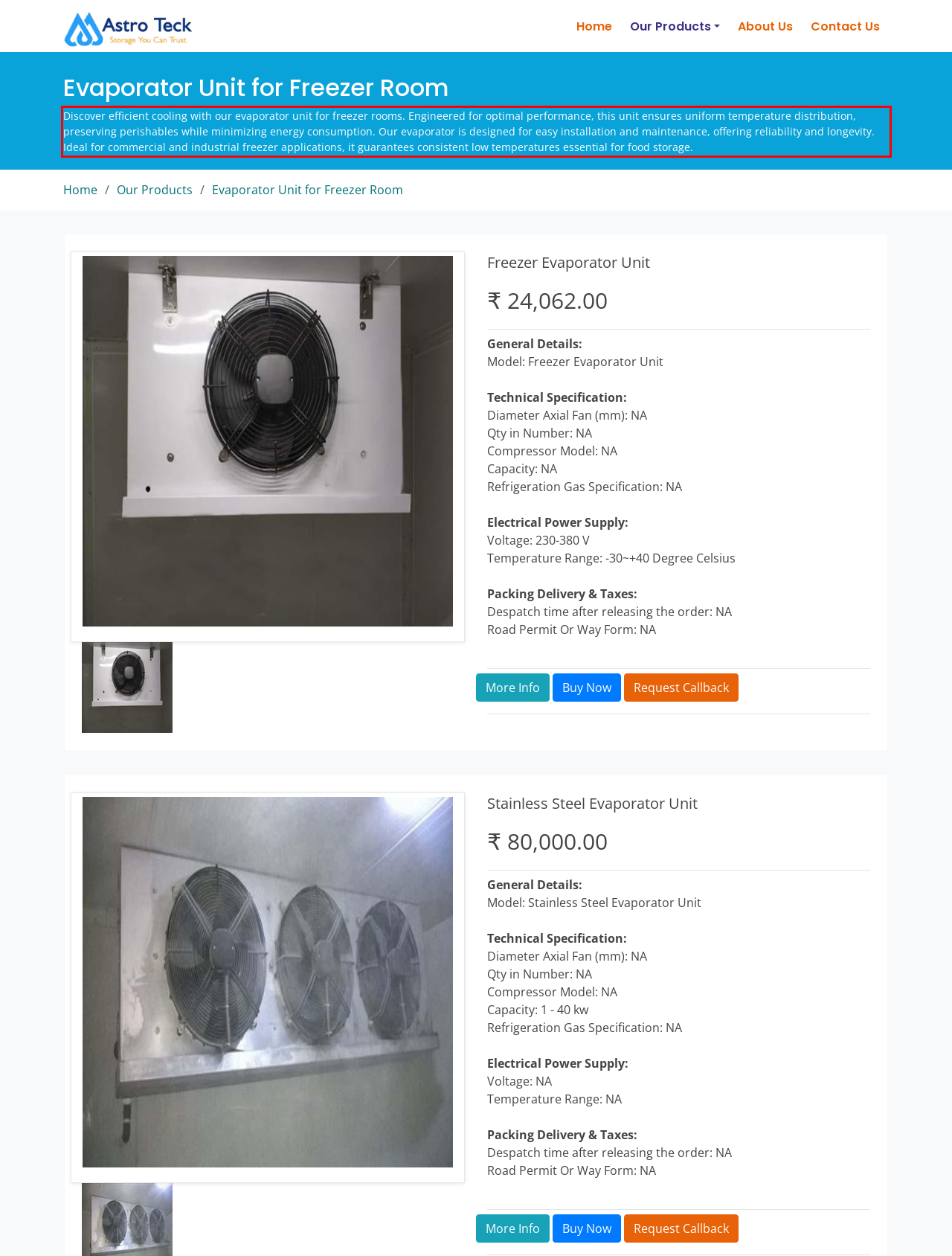Review the screenshot of the webpage and recognize the text inside the red rectangle bounding box. Provide the extracted text content.

Discover efficient cooling with our evaporator unit for freezer rooms. Engineered for optimal performance, this unit ensures uniform temperature distribution, preserving perishables while minimizing energy consumption. Our evaporator is designed for easy installation and maintenance, offering reliability and longevity. Ideal for commercial and industrial freezer applications, it guarantees consistent low temperatures essential for food storage.